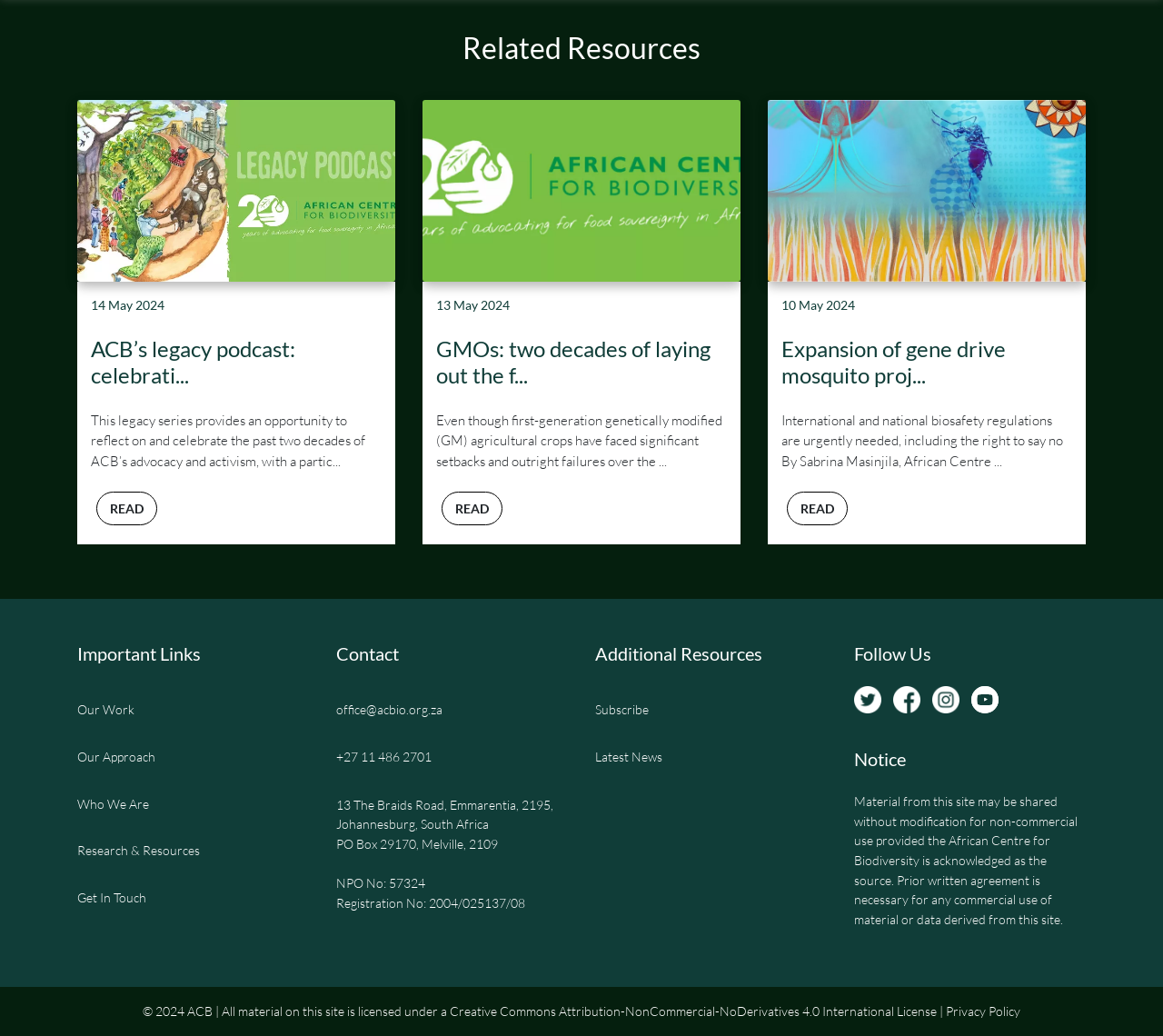Determine the bounding box coordinates of the clickable element to complete this instruction: "Learn about GMOs". Provide the coordinates in the format of four float numbers between 0 and 1, [left, top, right, bottom].

[0.375, 0.325, 0.625, 0.375]